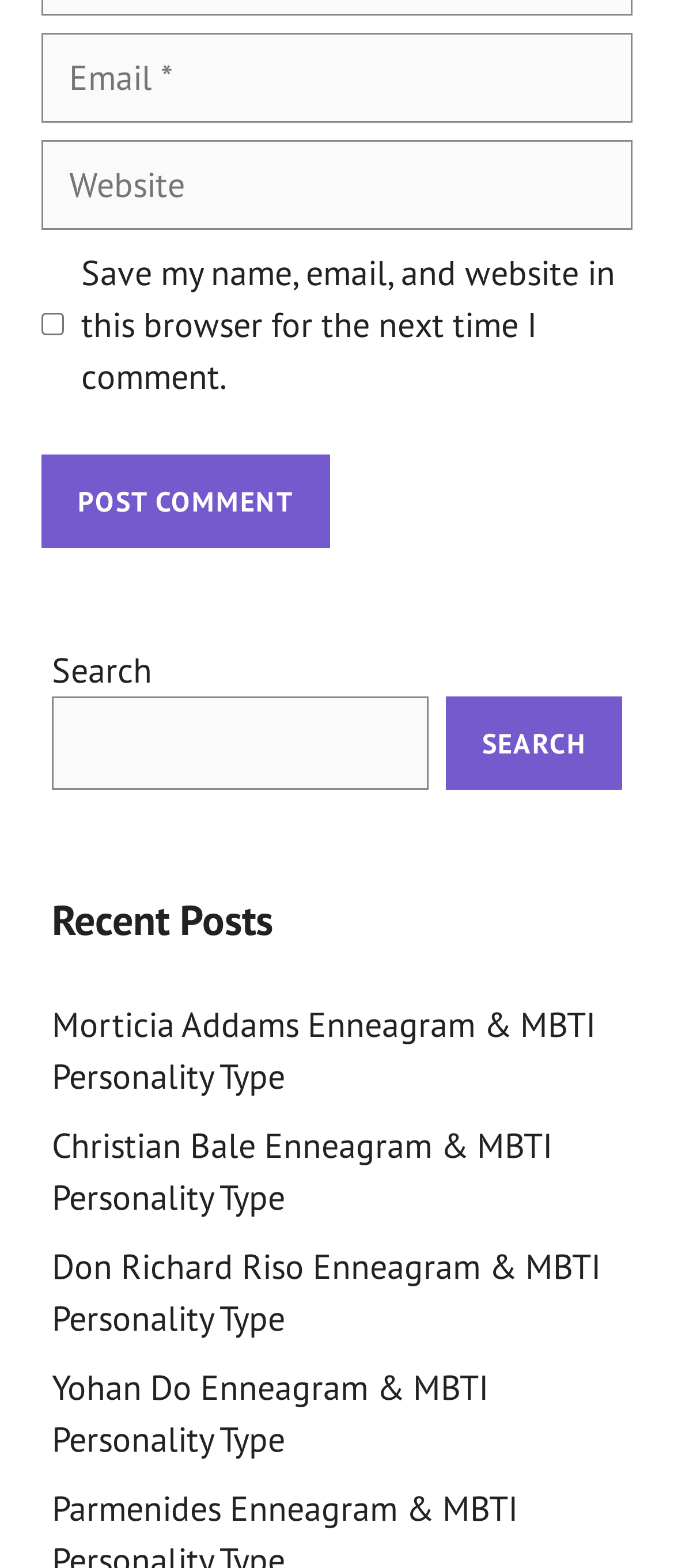Respond concisely with one word or phrase to the following query:
Is the checkbox checked by default?

No